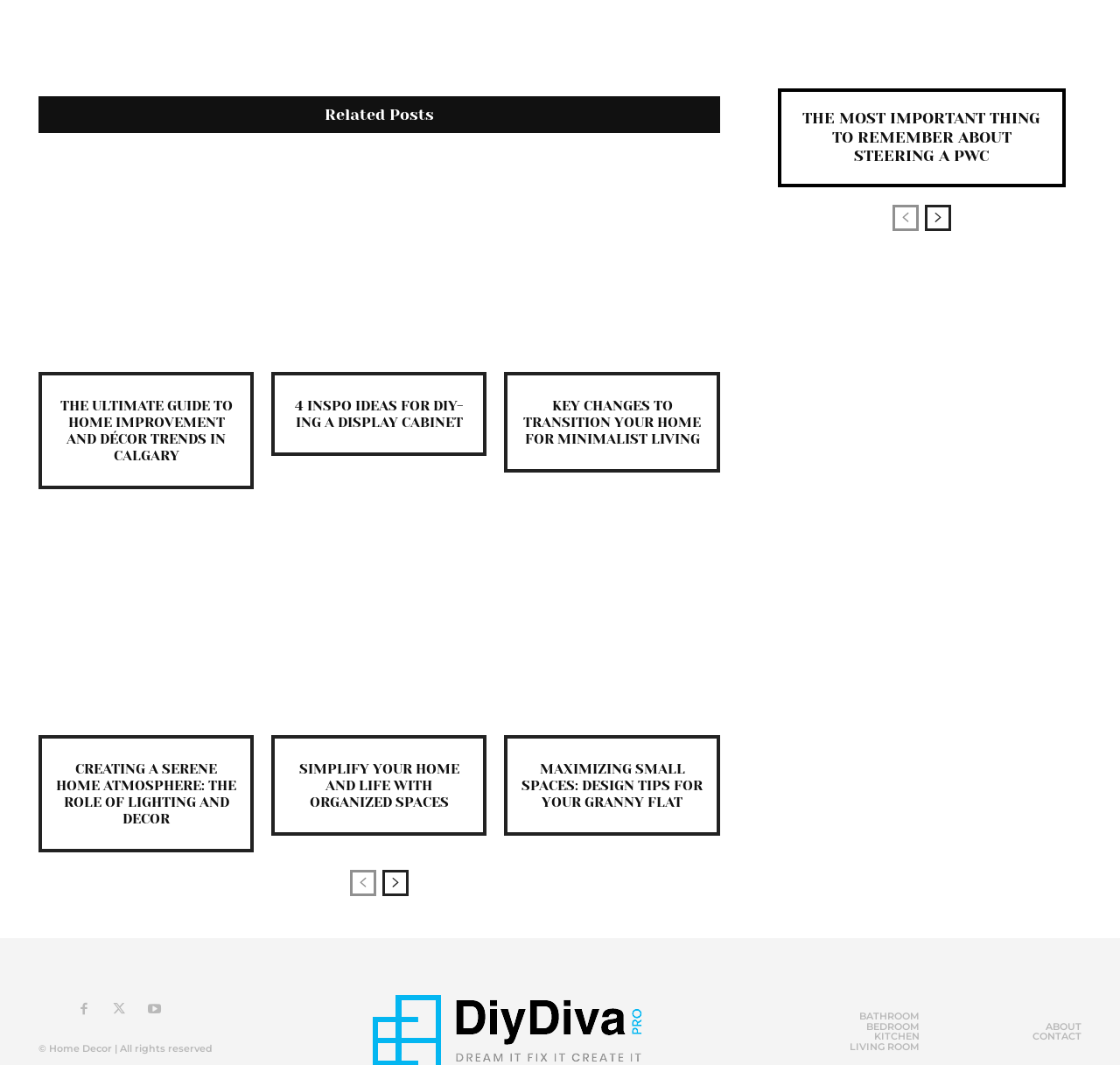What is the topic of the link 'THE ULTIMATE GUIDE TO HOME IMPROVEMENT AND DÉCOR TRENDS IN CALGARY'?
Using the image, give a concise answer in the form of a single word or short phrase.

Home Improvement